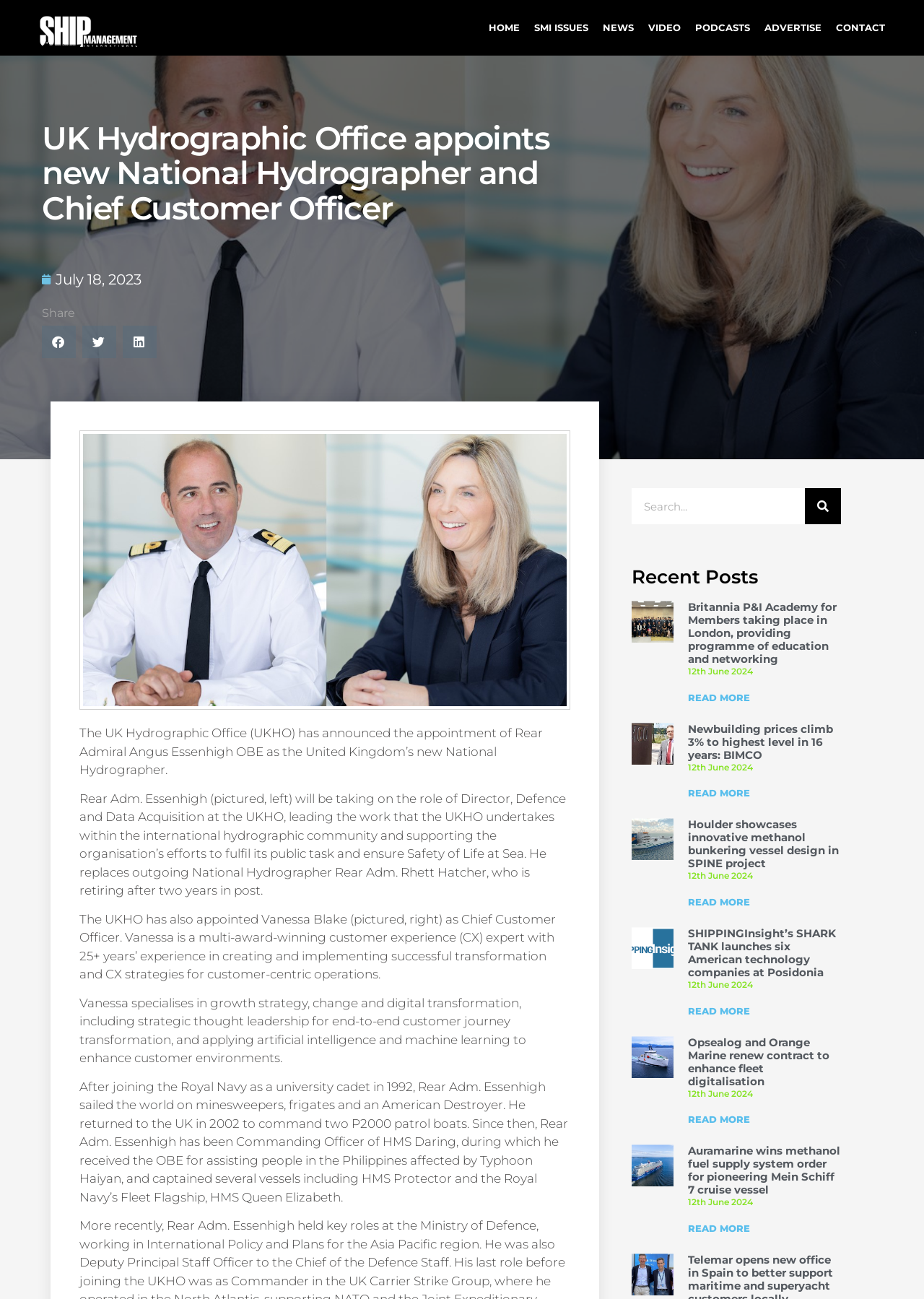Please find the bounding box coordinates of the clickable region needed to complete the following instruction: "Search for something". The bounding box coordinates must consist of four float numbers between 0 and 1, i.e., [left, top, right, bottom].

[0.684, 0.376, 0.91, 0.404]